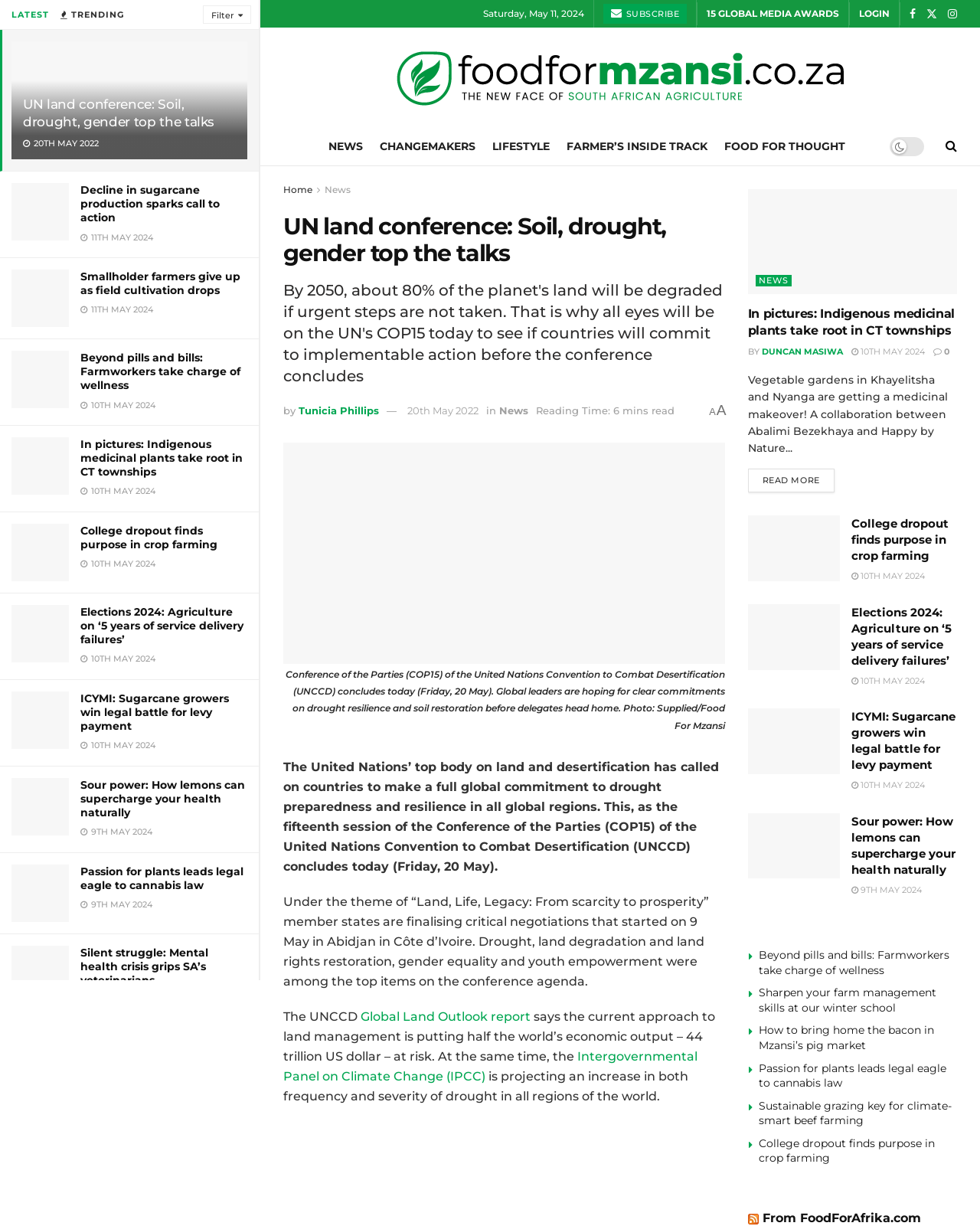Identify the bounding box coordinates of the clickable region required to complete the instruction: "View the latest news". The coordinates should be given as four float numbers within the range of 0 and 1, i.e., [left, top, right, bottom].

[0.012, 0.007, 0.05, 0.016]